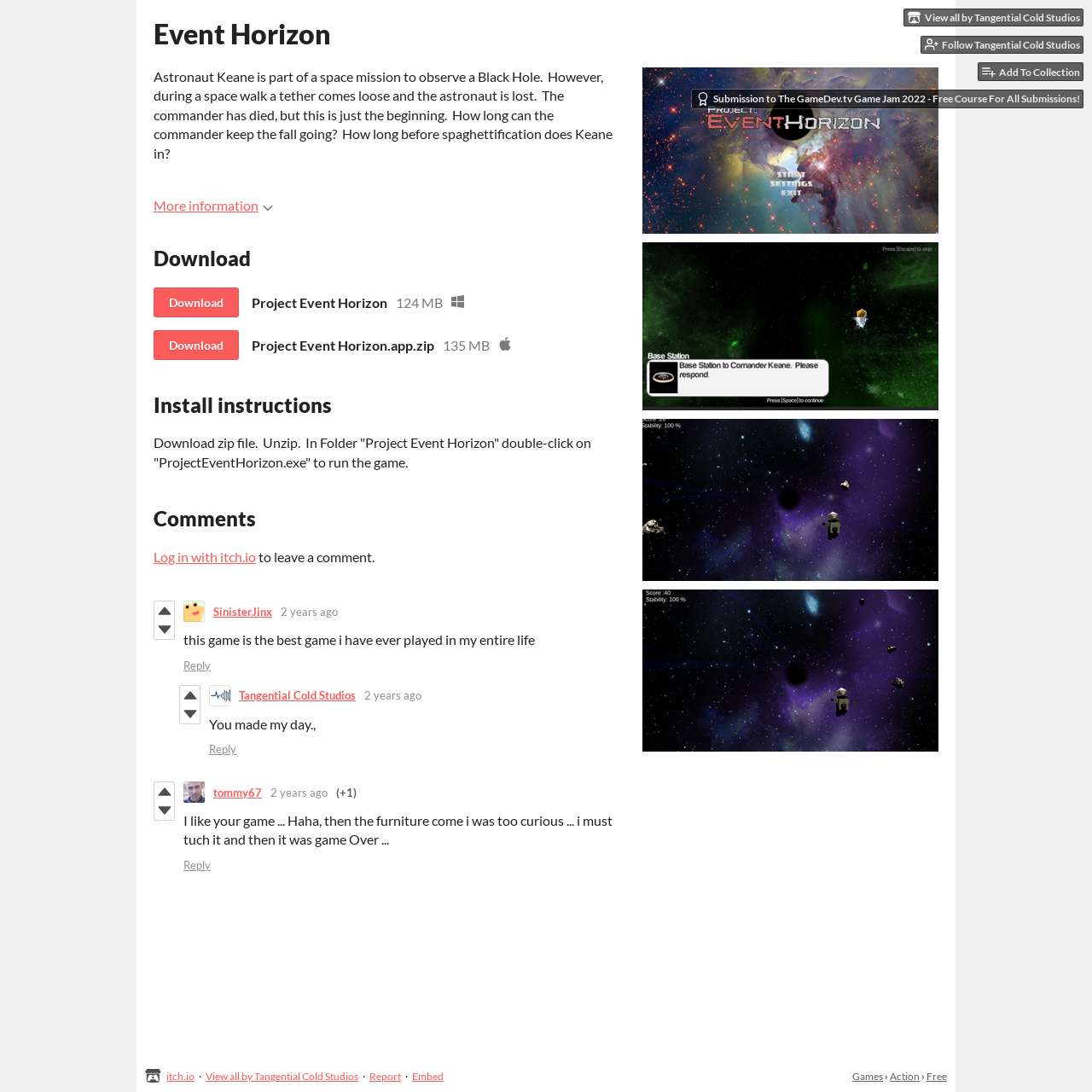Please identify the bounding box coordinates of where to click in order to follow the instruction: "View all games by Tangential Cold Studios".

[0.827, 0.008, 0.992, 0.025]